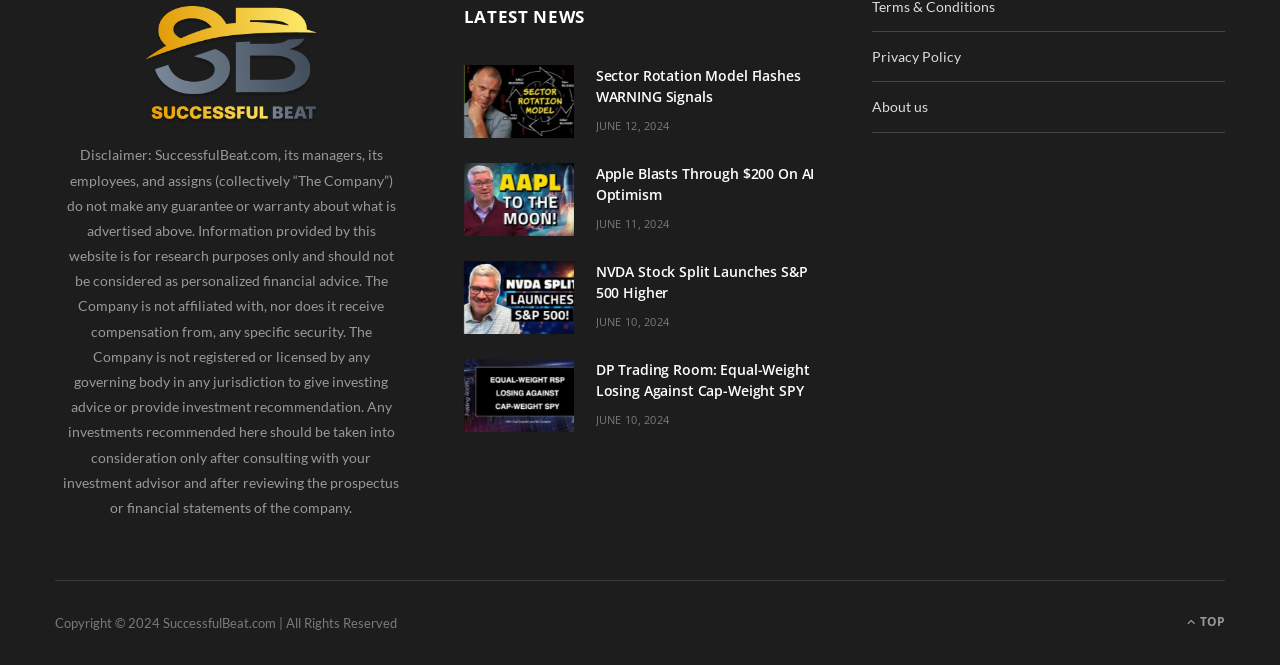Using floating point numbers between 0 and 1, provide the bounding box coordinates in the format (top-left x, top-left y, bottom-right x, bottom-right y). Locate the UI element described here: June 10, 2024

[0.465, 0.62, 0.523, 0.642]